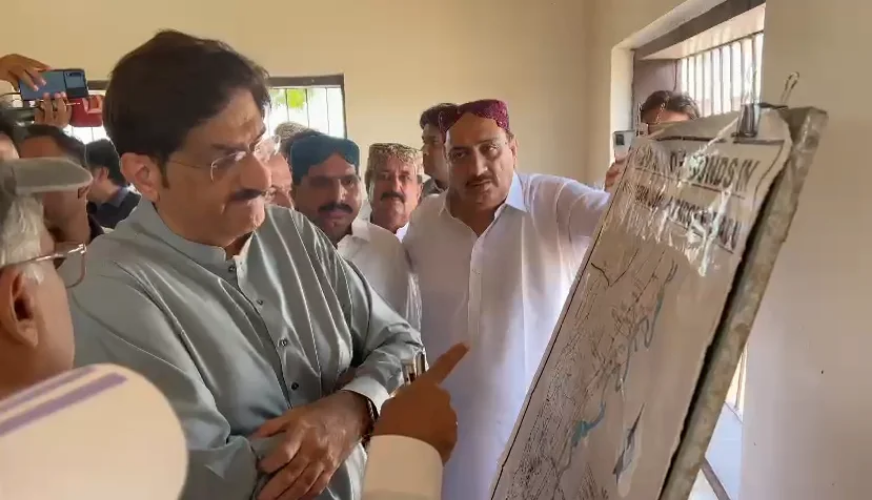What is the setting of the meeting?
Using the image, respond with a single word or phrase.

Official meeting space